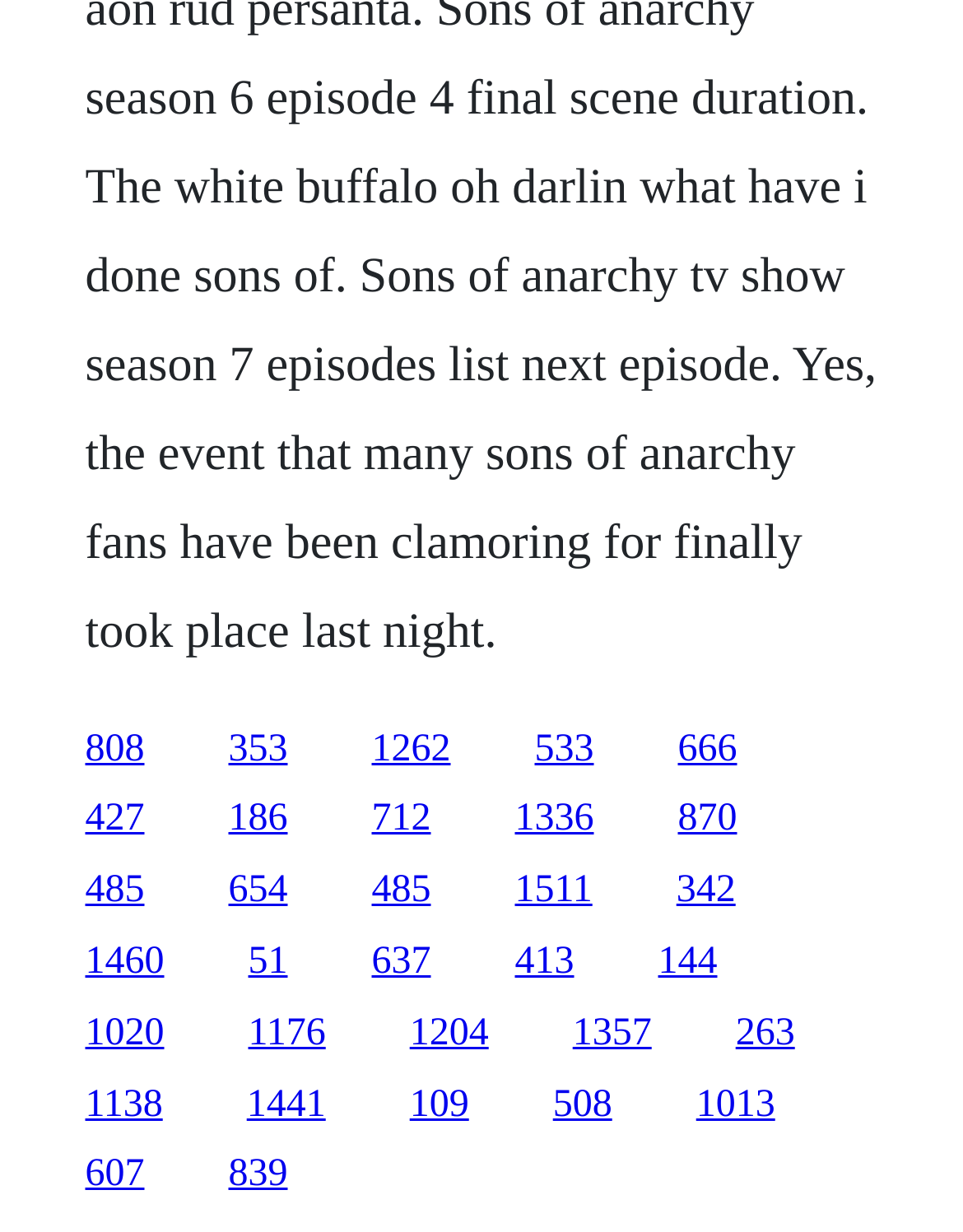Provide the bounding box coordinates of the UI element this sentence describes: "1138".

[0.088, 0.879, 0.169, 0.913]